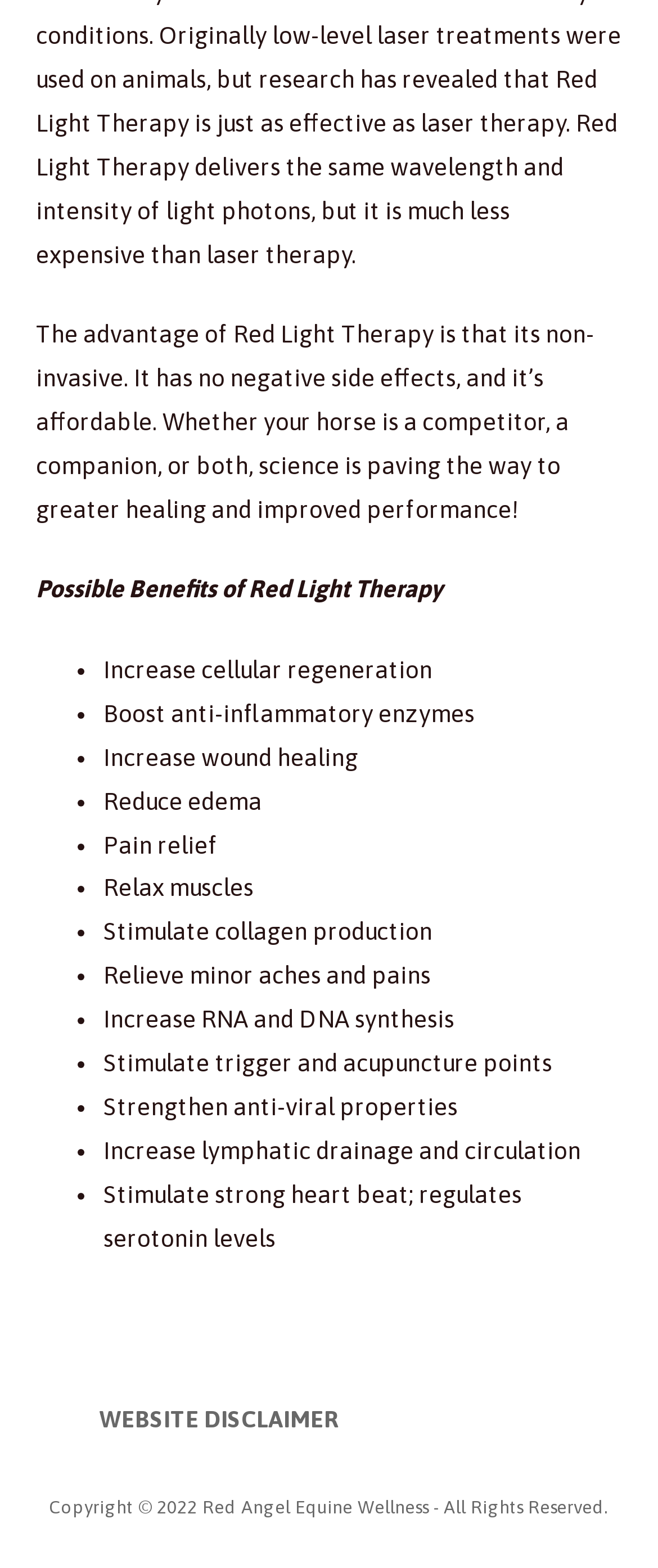What is the purpose of the link 'WEBSITE DISCLAIMER'?
From the details in the image, provide a complete and detailed answer to the question.

The link 'WEBSITE DISCLAIMER' is likely provided to give users access to information about the website's disclaimer, which may include terms of use, privacy policies, and other important notices.